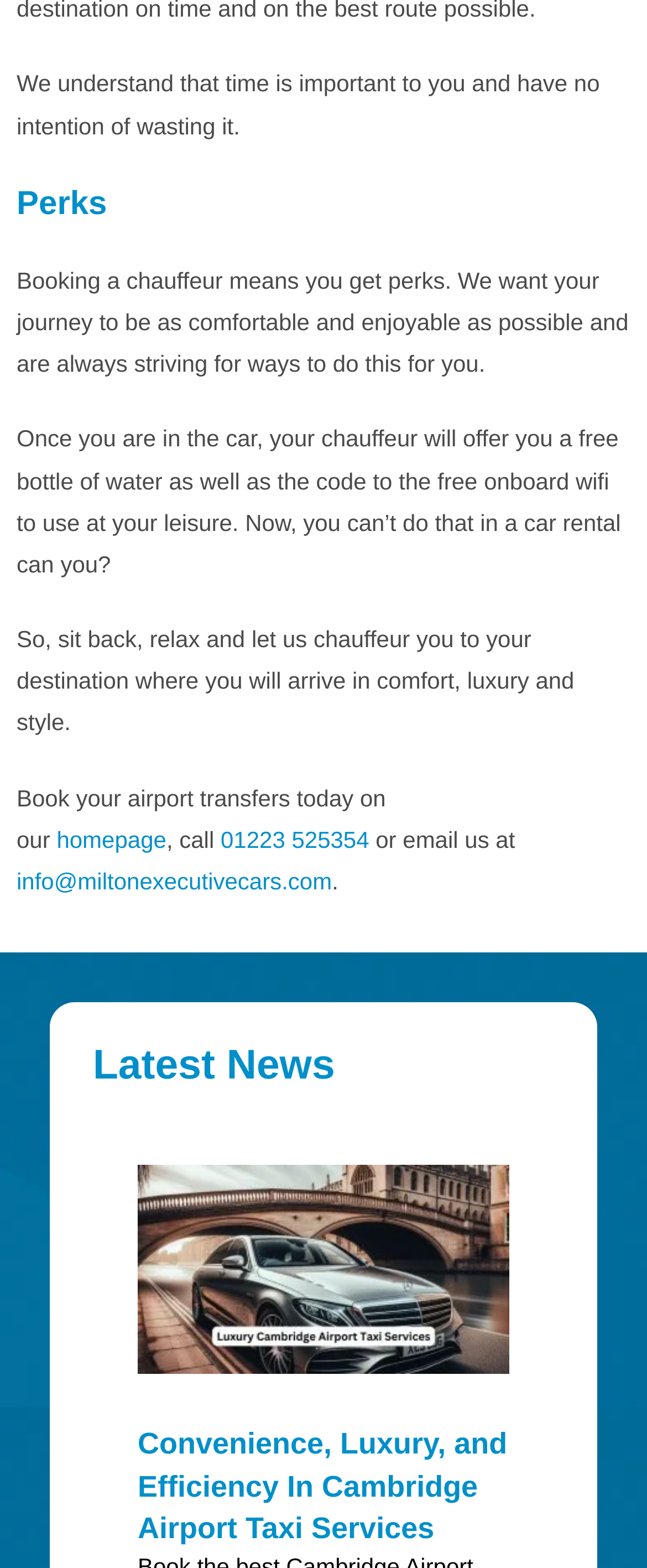Give a one-word or short phrase answer to the question: 
What is offered to customers in the car?

Free water and wifi